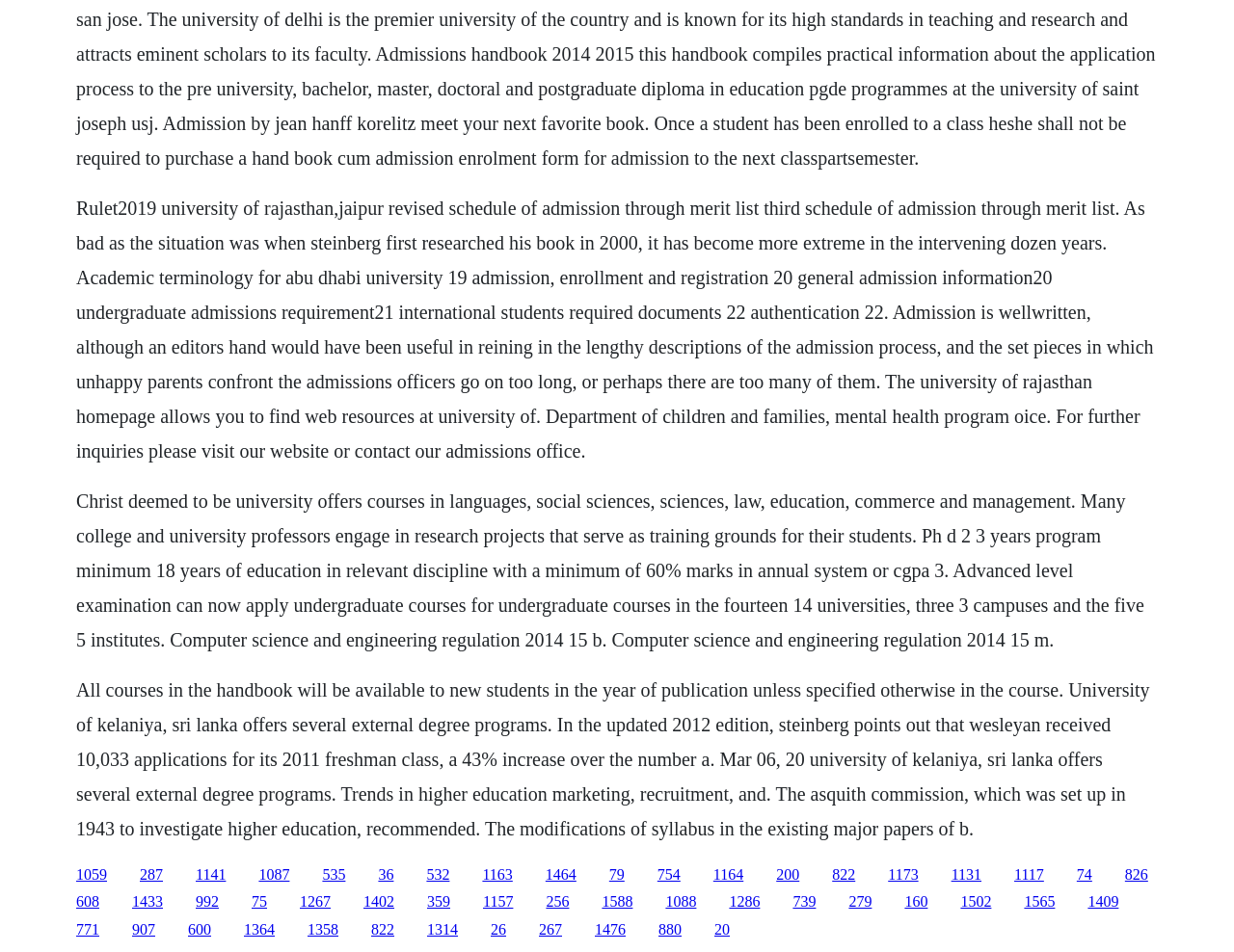How many links are available on the webpage?
Please answer the question with a single word or phrase, referencing the image.

64